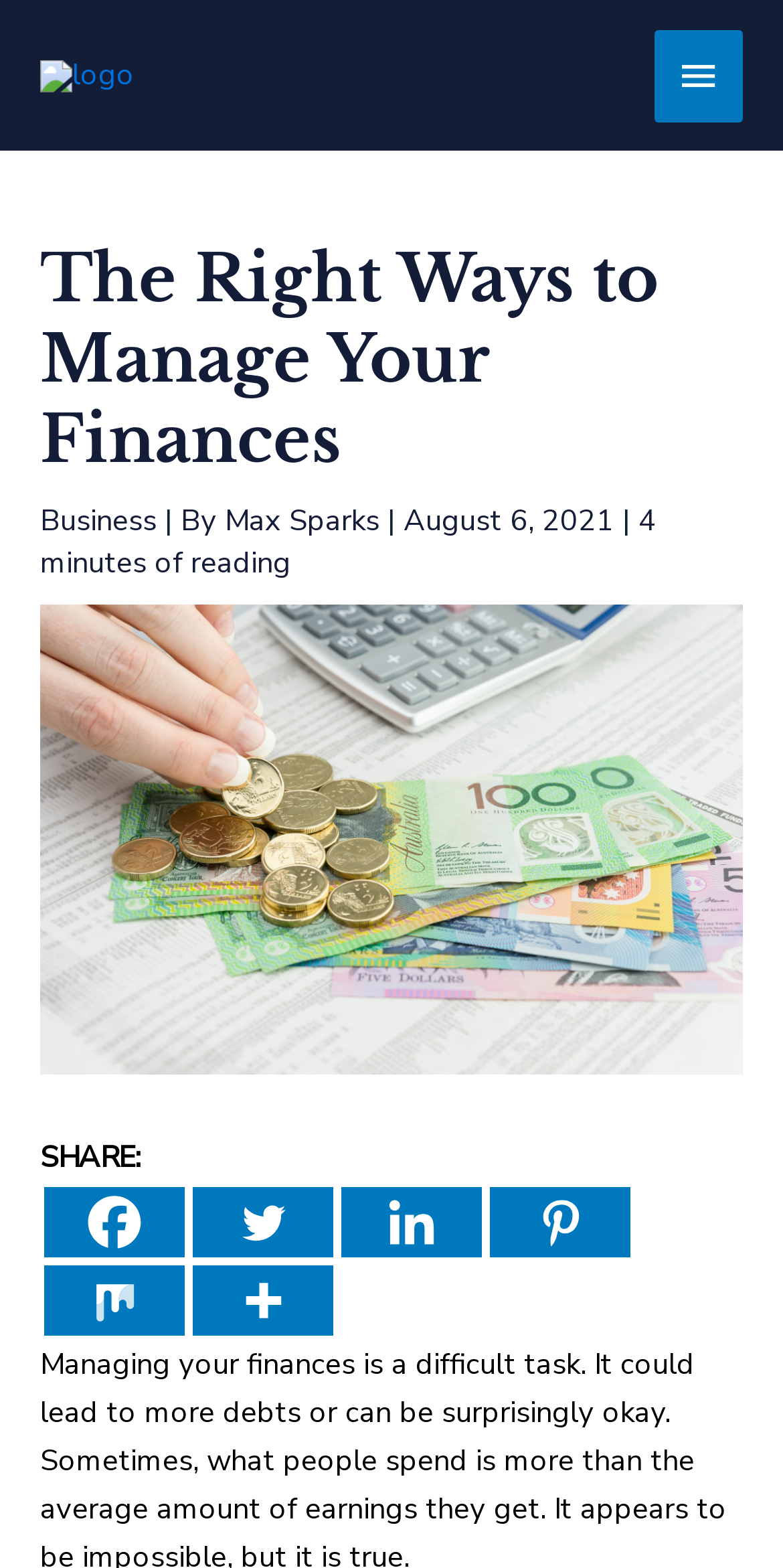Locate the bounding box coordinates of the area you need to click to fulfill this instruction: 'Read the article by Max Sparks'. The coordinates must be in the form of four float numbers ranging from 0 to 1: [left, top, right, bottom].

[0.287, 0.319, 0.495, 0.344]